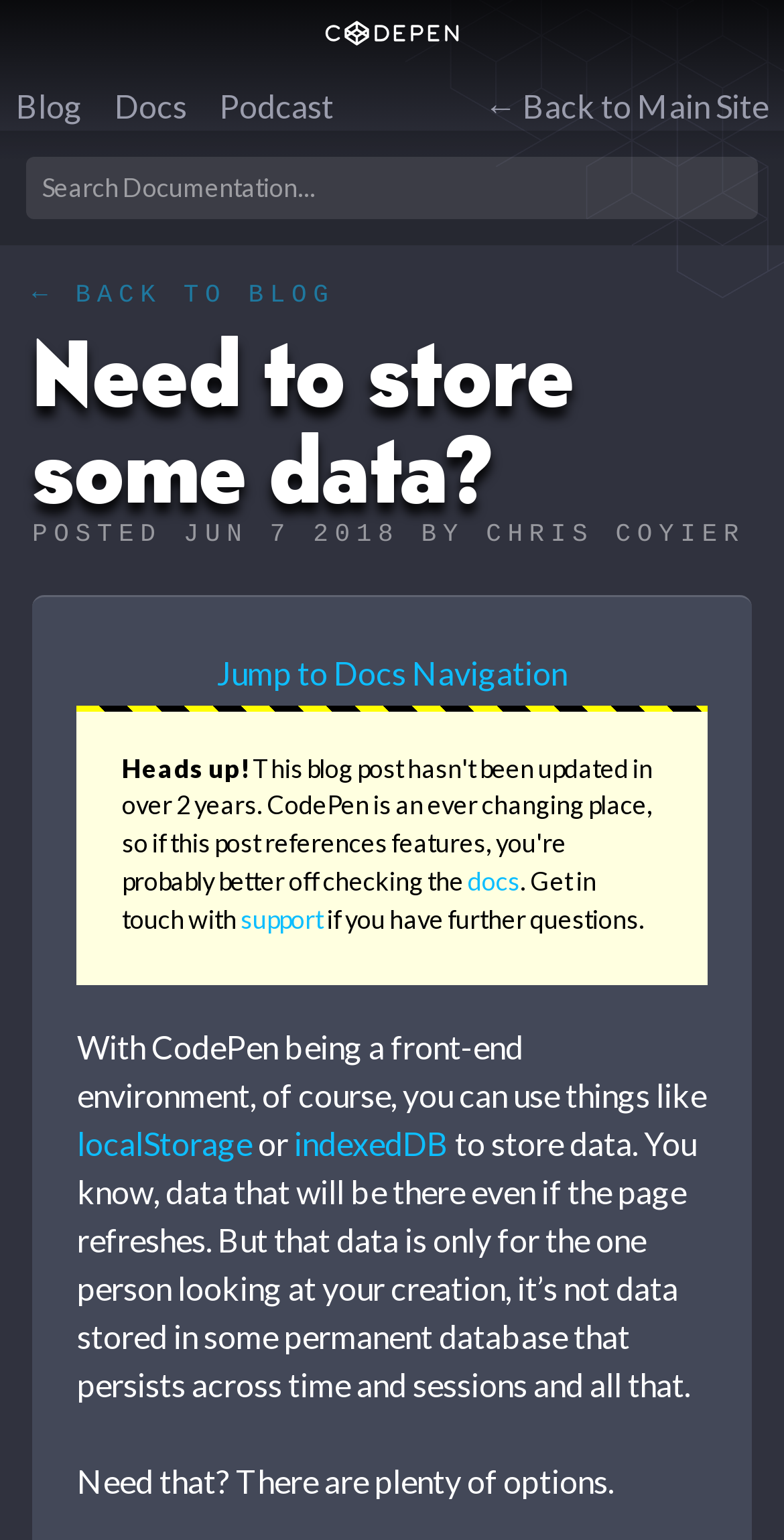Highlight the bounding box coordinates of the region I should click on to meet the following instruction: "Go to the blog".

[0.0, 0.042, 0.126, 0.095]